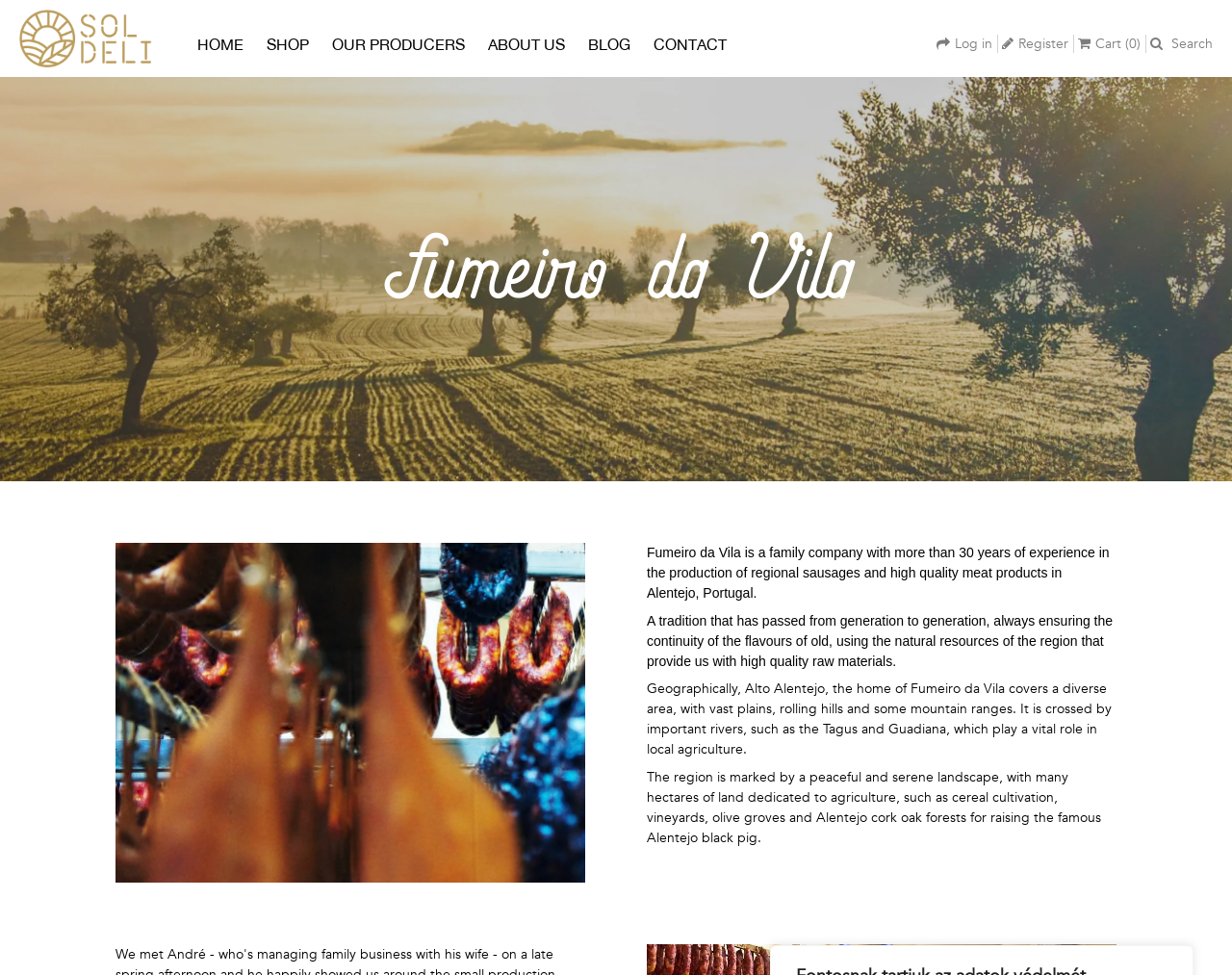Please specify the bounding box coordinates of the area that should be clicked to accomplish the following instruction: "Learn about the producers". The coordinates should consist of four float numbers between 0 and 1, i.e., [left, top, right, bottom].

[0.27, 0.036, 0.377, 0.054]